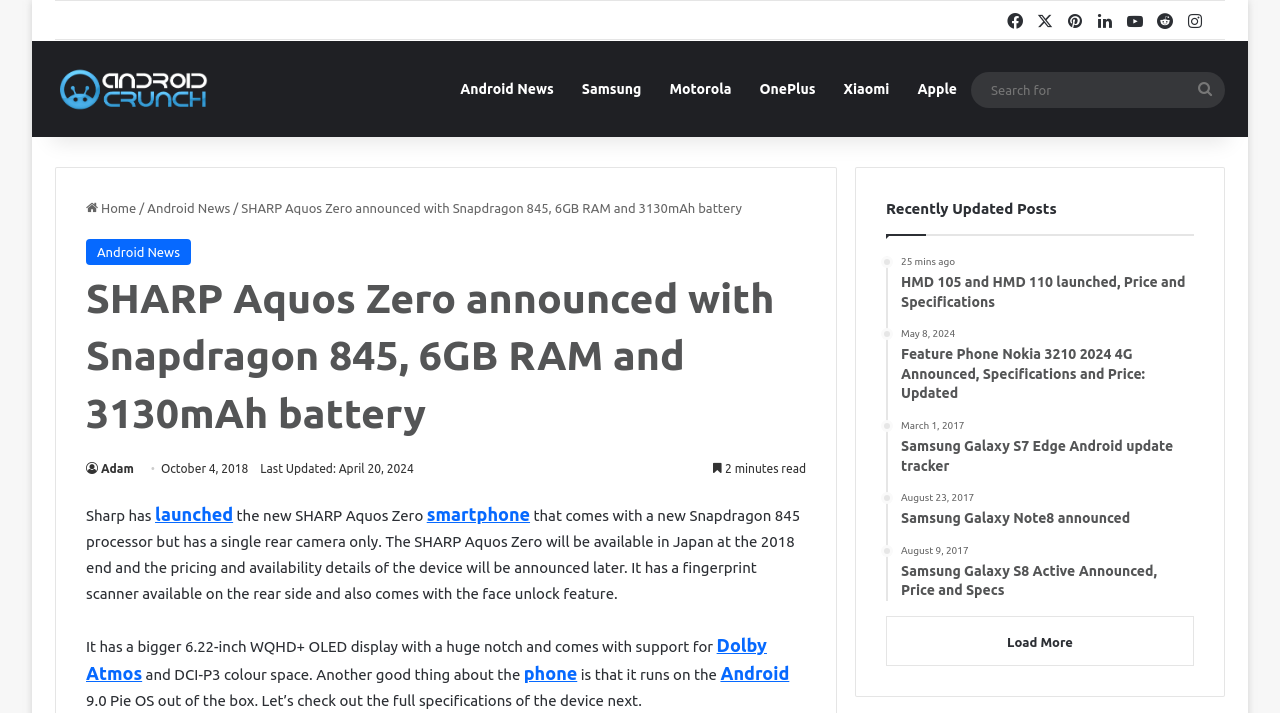Indicate the bounding box coordinates of the clickable region to achieve the following instruction: "Check out the latest post."

[0.704, 0.359, 0.933, 0.438]